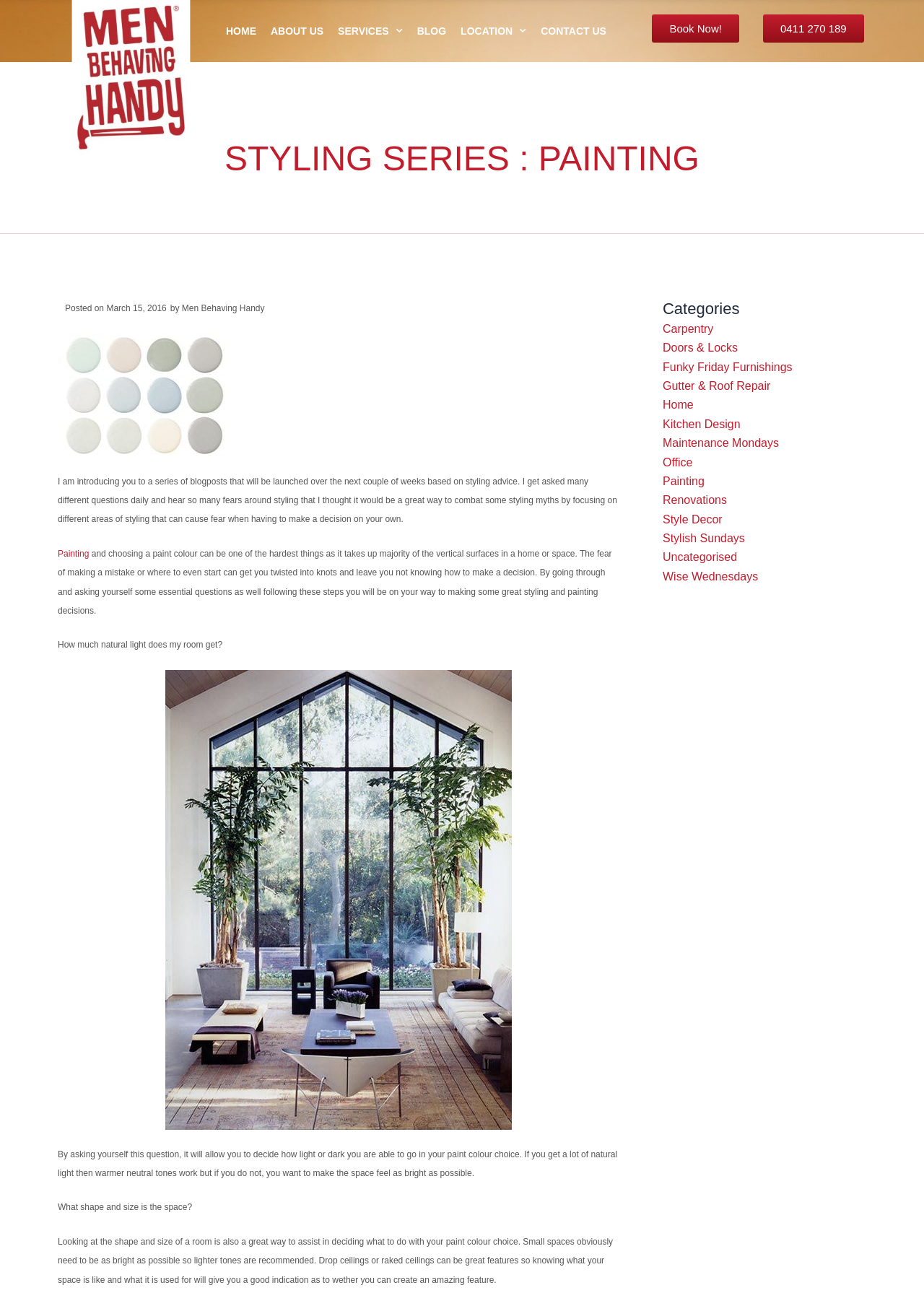Please identify the bounding box coordinates of the element on the webpage that should be clicked to follow this instruction: "Click on the 'BLOG' link". The bounding box coordinates should be given as four float numbers between 0 and 1, formatted as [left, top, right, bottom].

[0.443, 0.011, 0.491, 0.036]